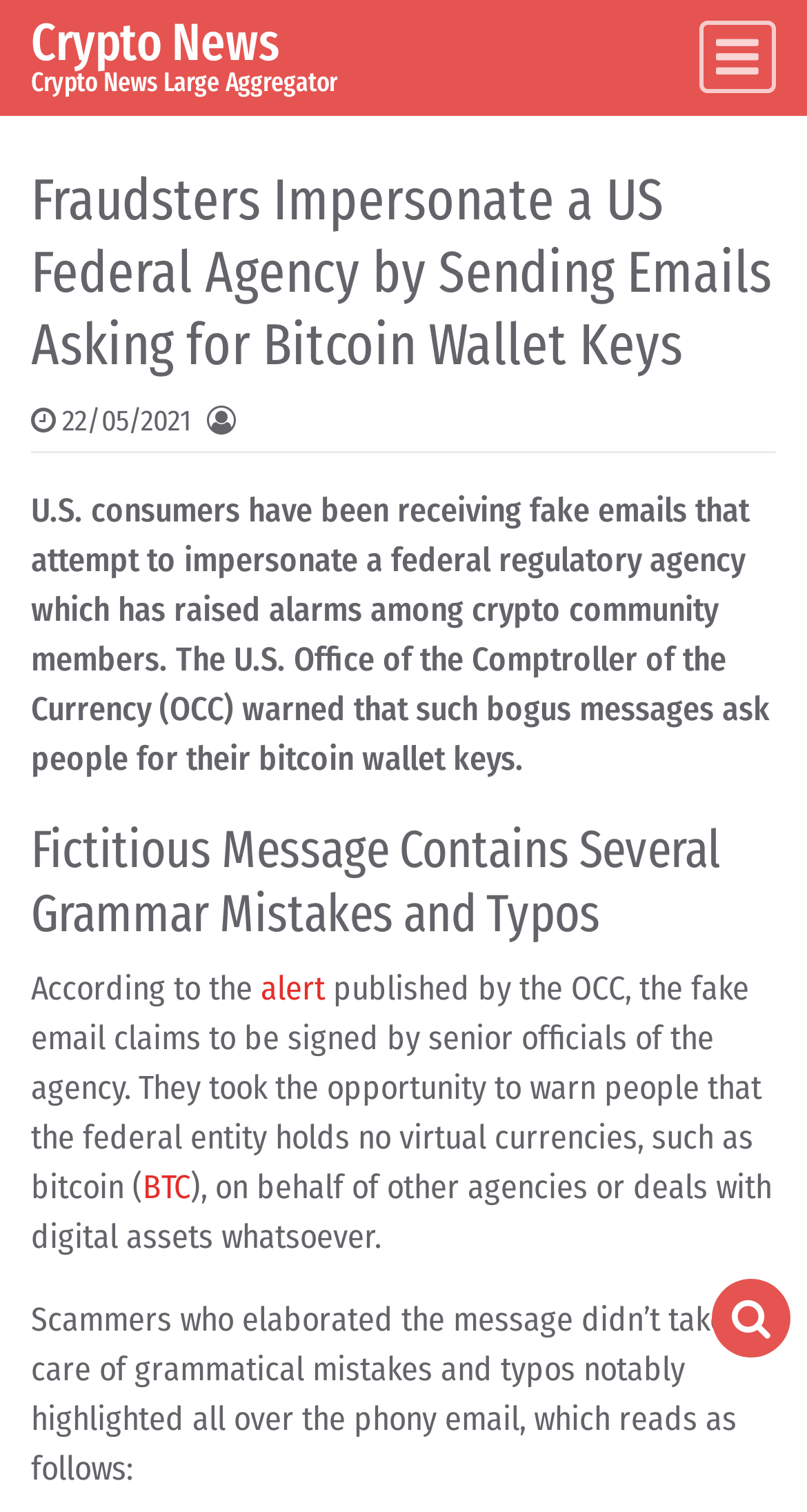Explain the webpage's design and content in an elaborate manner.

The webpage is about a news article discussing fraudsters impersonating a US Federal Agency by sending emails asking for Bitcoin wallet keys. At the top left of the page, there is a link to "Skip to content". Below it, there is a navigation menu labeled "Main Navigation" that spans the entire width of the page. Within this menu, there is a link to "Crypto News" on the left, followed by a static text "Crypto News Large Aggregator". On the right side of the menu, there are two buttons: "Toggle navigation" and "Open pop up search form".

Below the navigation menu, there is a header section that takes up about a quarter of the page's height. Within this section, there is a heading that displays the title of the news article. To the right of the title, there is a link showing the date "22/05/2021". 

The main content of the article starts below the header section. The article begins with a static text paragraph that describes how US consumers have been receiving fake emails that attempt to impersonate a federal regulatory agency. The text is followed by a heading that highlights the grammatical mistakes and typos in the fictitious message. The article then continues with several paragraphs of static text, including a link to an "alert" published by the OCC and another link to "BTC". The text describes how the fake email claims to be signed by senior officials of the agency and warns people that the federal entity holds no virtual currencies. The article concludes with a static text paragraph that mentions the scammers' lack of attention to grammatical mistakes and typos in the phony email.